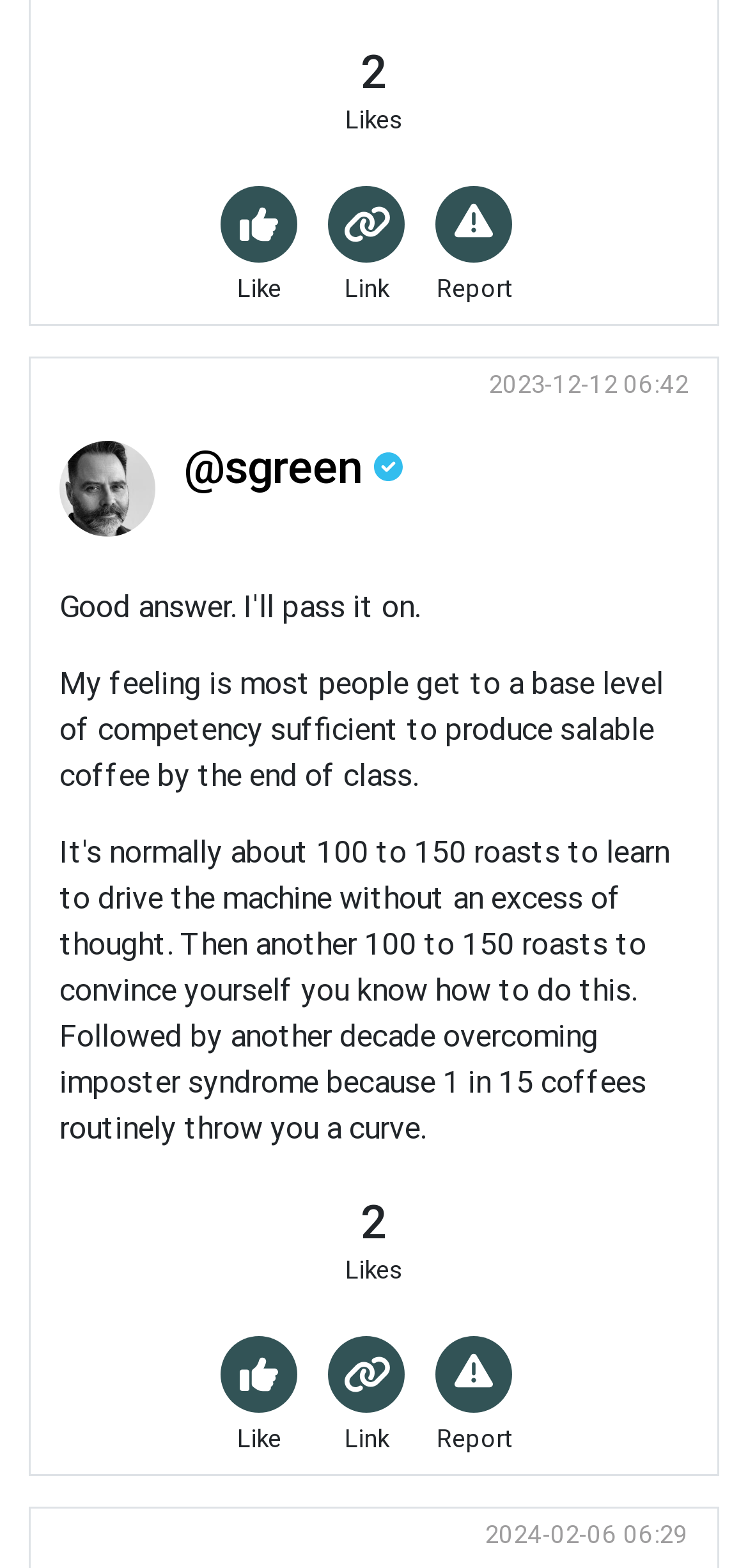Identify the bounding box coordinates of the section to be clicked to complete the task described by the following instruction: "View PROPERTY LISTINGS". The coordinates should be four float numbers between 0 and 1, formatted as [left, top, right, bottom].

None